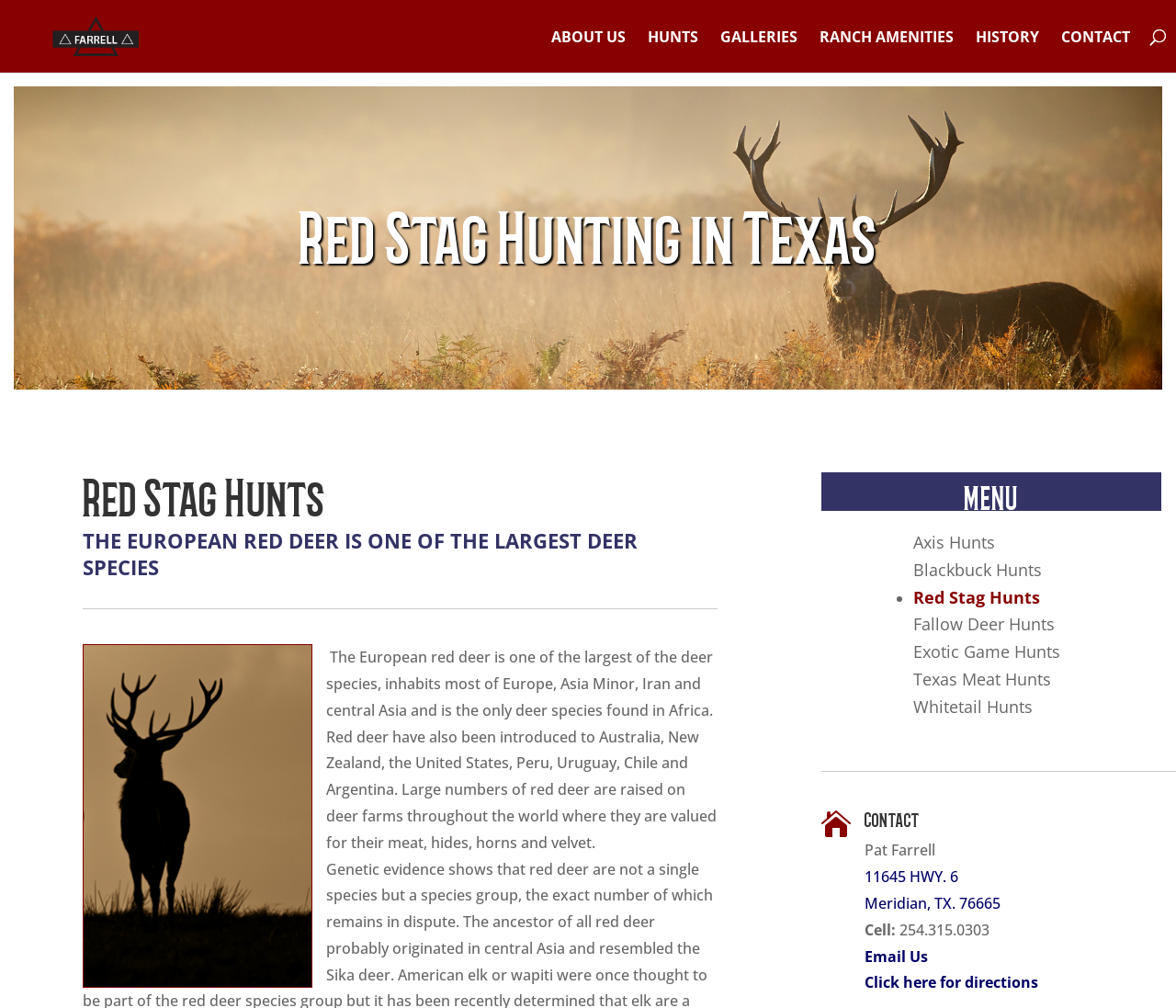Construct a thorough caption encompassing all aspects of the webpage.

The webpage is about Red Stag Hunts at Farrell Ranch. At the top left, there is a link to "Farrell Ranch" accompanied by an image with the same name. Below this, there are six links to different sections of the website, including "ABOUT US", "HUNTS", "GALLERIES", "RANCH AMENITIES", "HISTORY", and "CONTACT".

The main content of the webpage is divided into two sections. On the left, there is a heading "Red Stag Hunting in Texas" followed by a brief description of Red Stag deer, including their habitat and characteristics. Below this, there is a list of links to different types of hunts, including Axis Hunts, Blackbuck Hunts, Red Stag Hunts, and others.

On the right, there is a heading "Red Stag Hunts" followed by a brief introduction to the topic. Below this, there is a heading "MENU" with a list of links to different types of hunts, similar to the list on the left. At the bottom right, there is contact information, including a name, address, phone number, and email link. There is also a link to get directions to the ranch.